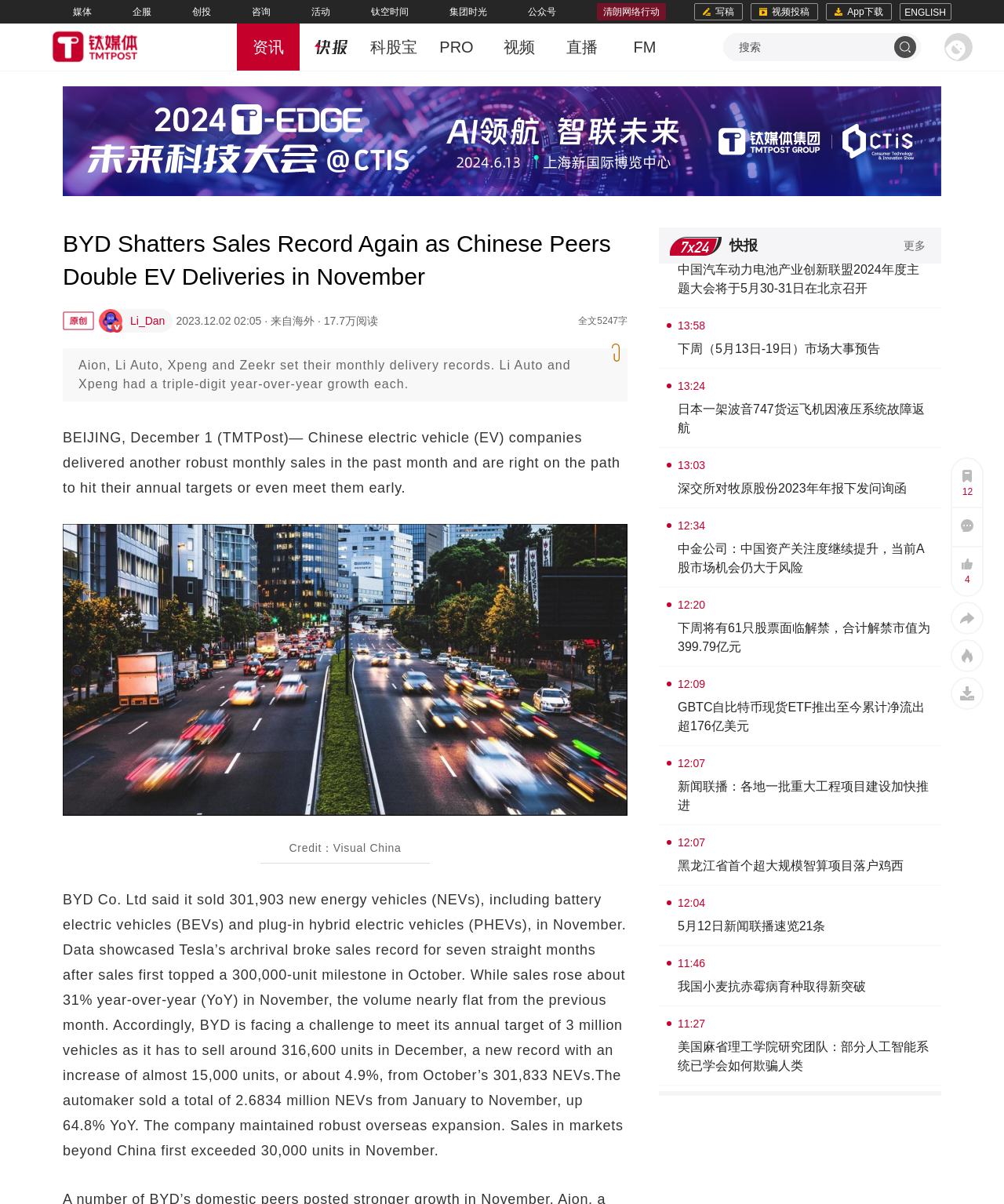How many new energy vehicles did BYD sell in November?
Please give a detailed and elaborate answer to the question based on the image.

I read the article and found the information that BYD sold 301,903 new energy vehicles in November, which is mentioned in the paragraph discussing BYD's sales record.